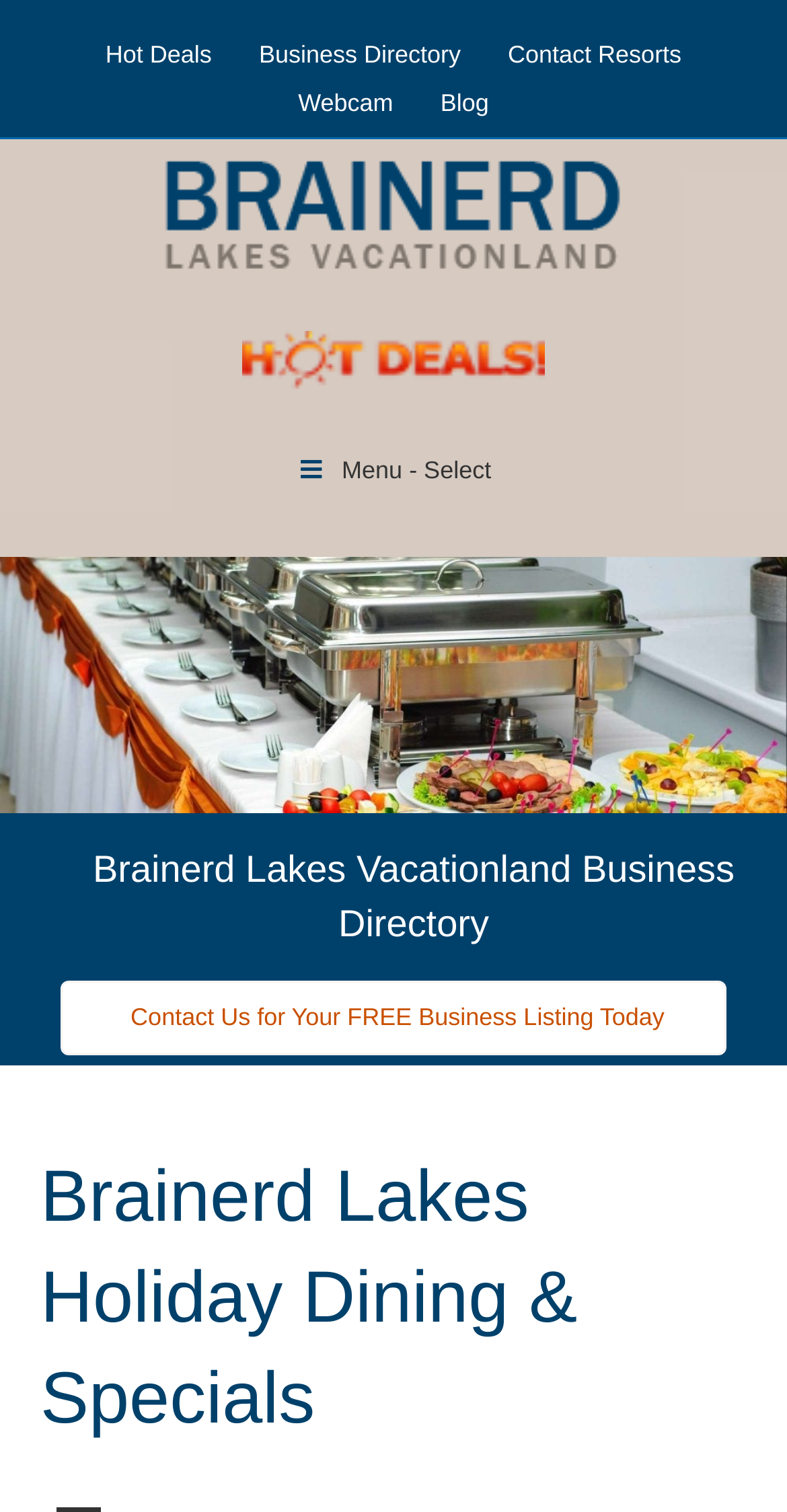Can you look at the image and give a comprehensive answer to the question:
What is the purpose of the 'Webcam' link?

The 'Webcam' link is likely for users to view a live webcam feed, possibly of the Brainerd Lakes Area, to get a sense of the current conditions or scenery.